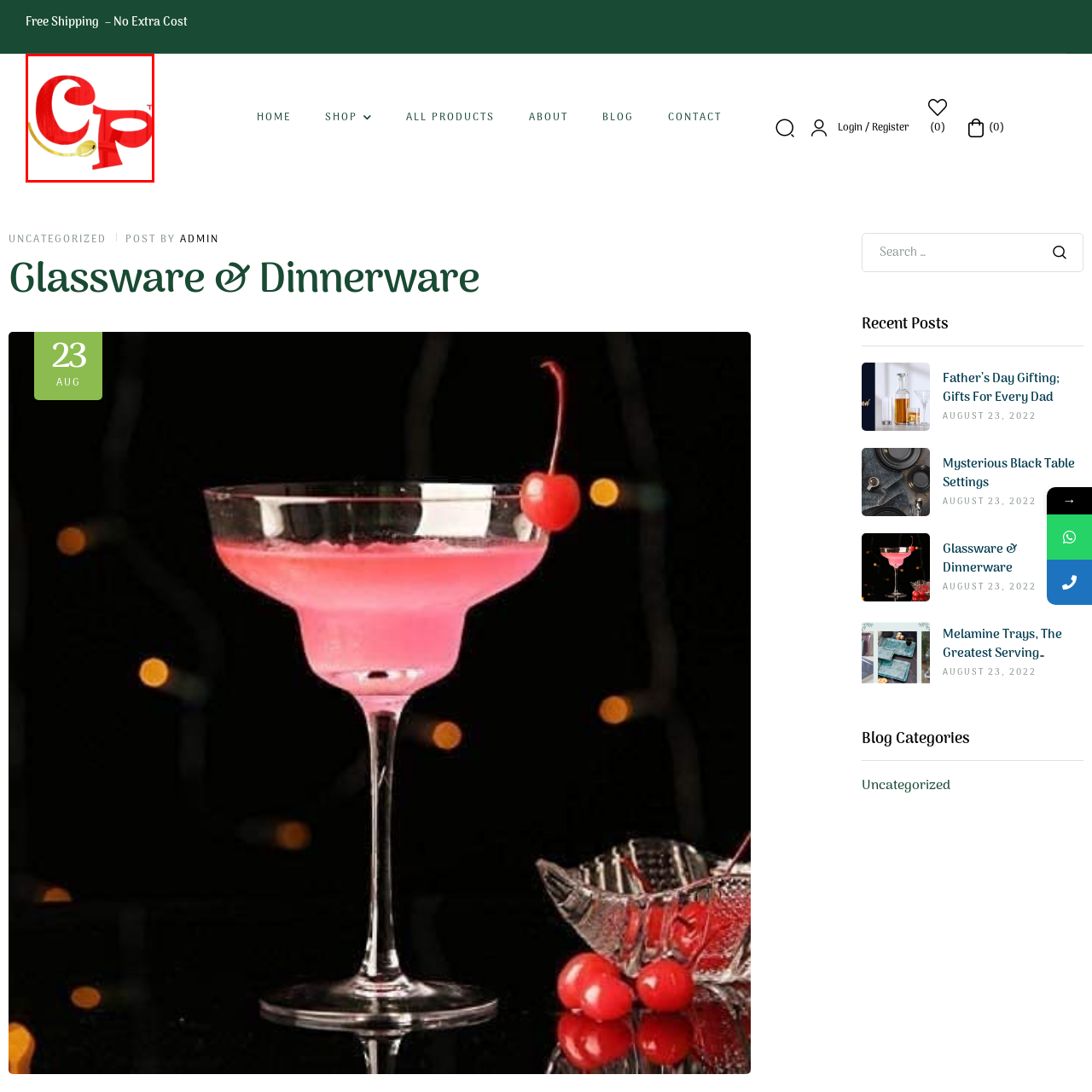Look closely at the image highlighted in red, What is the shape of the object accompanying the logo? 
Respond with a single word or phrase.

Spoon